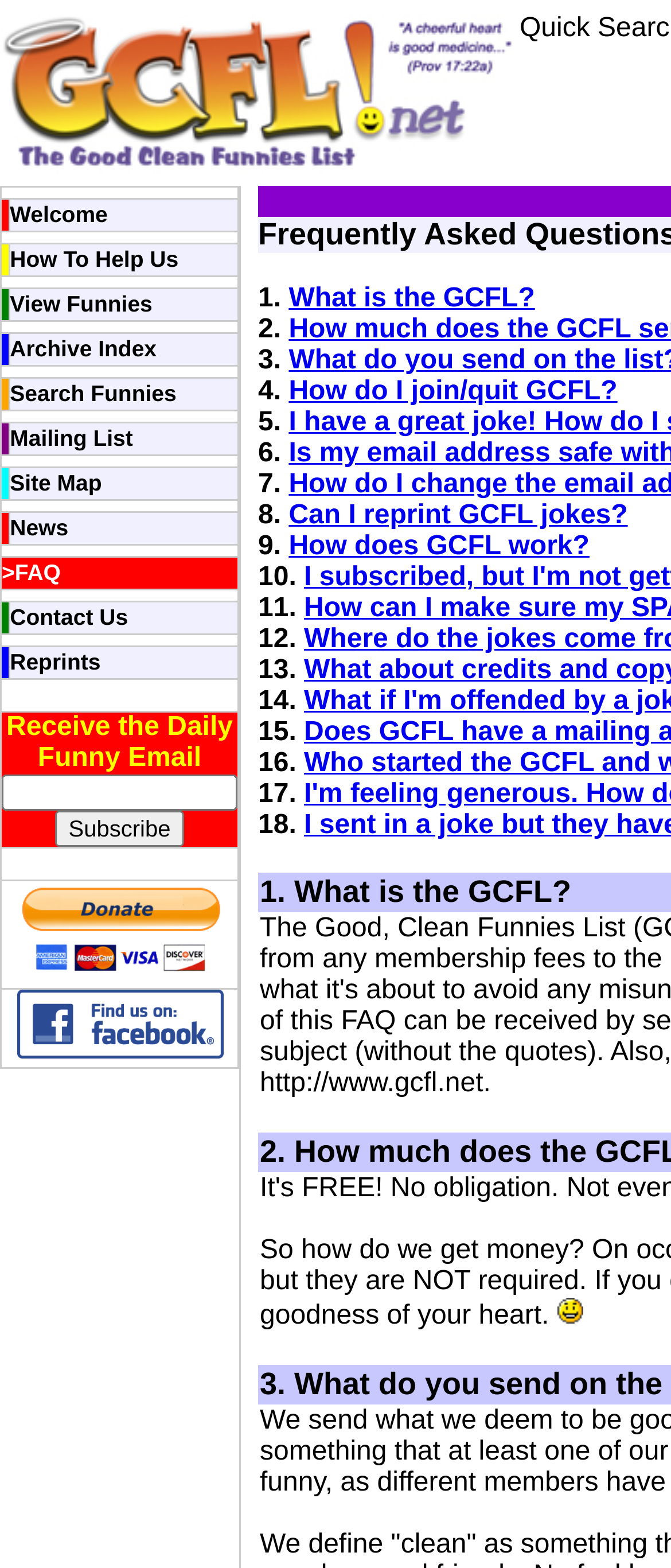Convey a detailed summary of the webpage, mentioning all key elements.

This webpage is the FAQ section of GCFL.net, a website that offers a large collection of clean jokes. At the top, there is a logo and a link to the website's homepage. Below the logo, there is a table with multiple rows, each containing a link to a different section of the website, such as "Welcome", "How To Help Us", "View Funnies", "Archive Index", "Search Funnies", "Mailing List", "Site Map", "News", and "FAQ". 

Each row in the table also contains a small image and a non-clickable cell with no text. The links are arranged in a vertical column, with the "Welcome" link at the top and the "FAQ" link at the bottom. The table takes up about one-third of the width of the page and is aligned to the left.